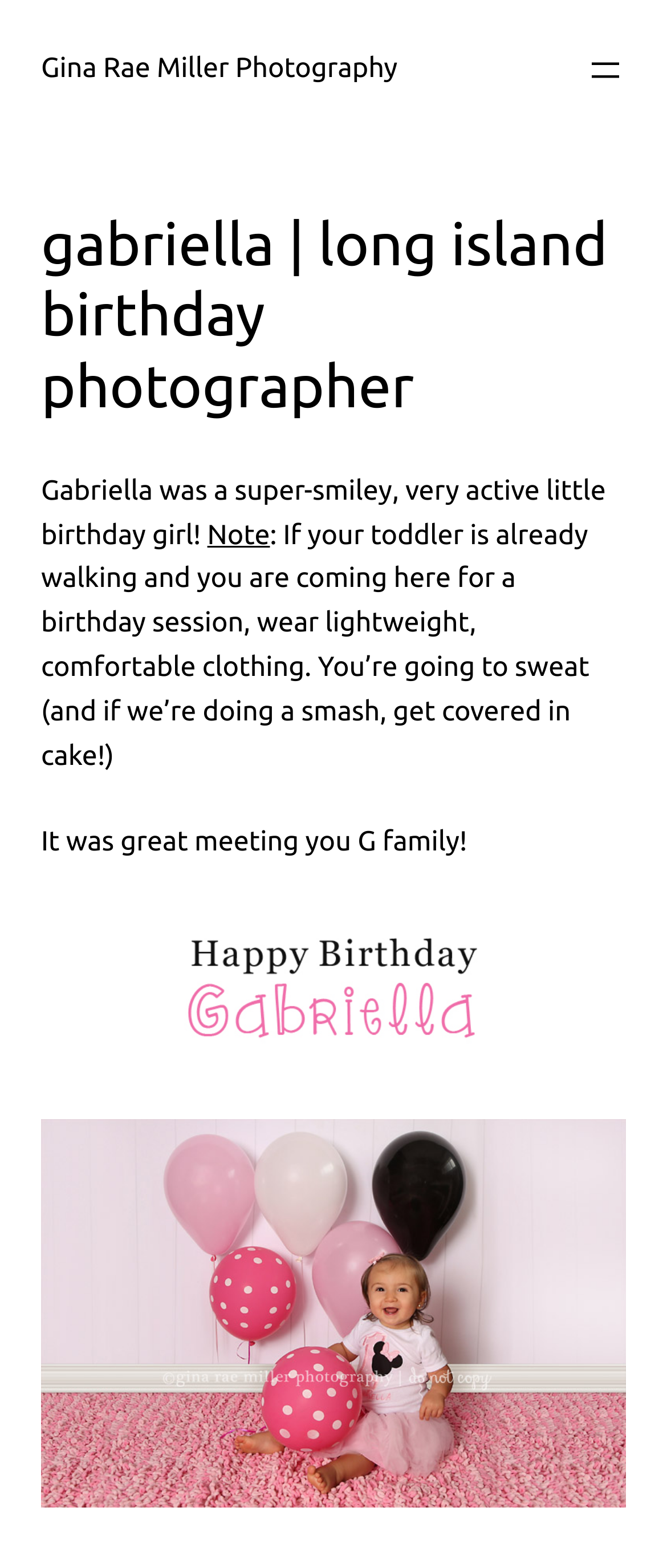Write a detailed summary of the webpage, including text, images, and layout.

The webpage is about a Long Island birthday photographer, specifically showcasing a photo session with a little girl named Gabriella. At the top, there is a link to "Gina Rae Miller Photography" and a button to "Open menu" on the right side. Below the link, there is a heading that reads "gabriella | long island birthday photographer". 

Following the heading, there is a paragraph of text that describes Gabriella as a super-smiley and active little birthday girl. Next to this text, there is a note with a tip for parents, advising them to wear lightweight and comfortable clothing for a birthday session, especially if their toddler is already walking. 

Below the note, there is a message saying "It was great meeting you G family!". The webpage features two images, one below the message and another below the first image, showcasing Gabriella's birthday photo session. The images take up a significant portion of the webpage, with the second image stretching almost to the bottom of the page.